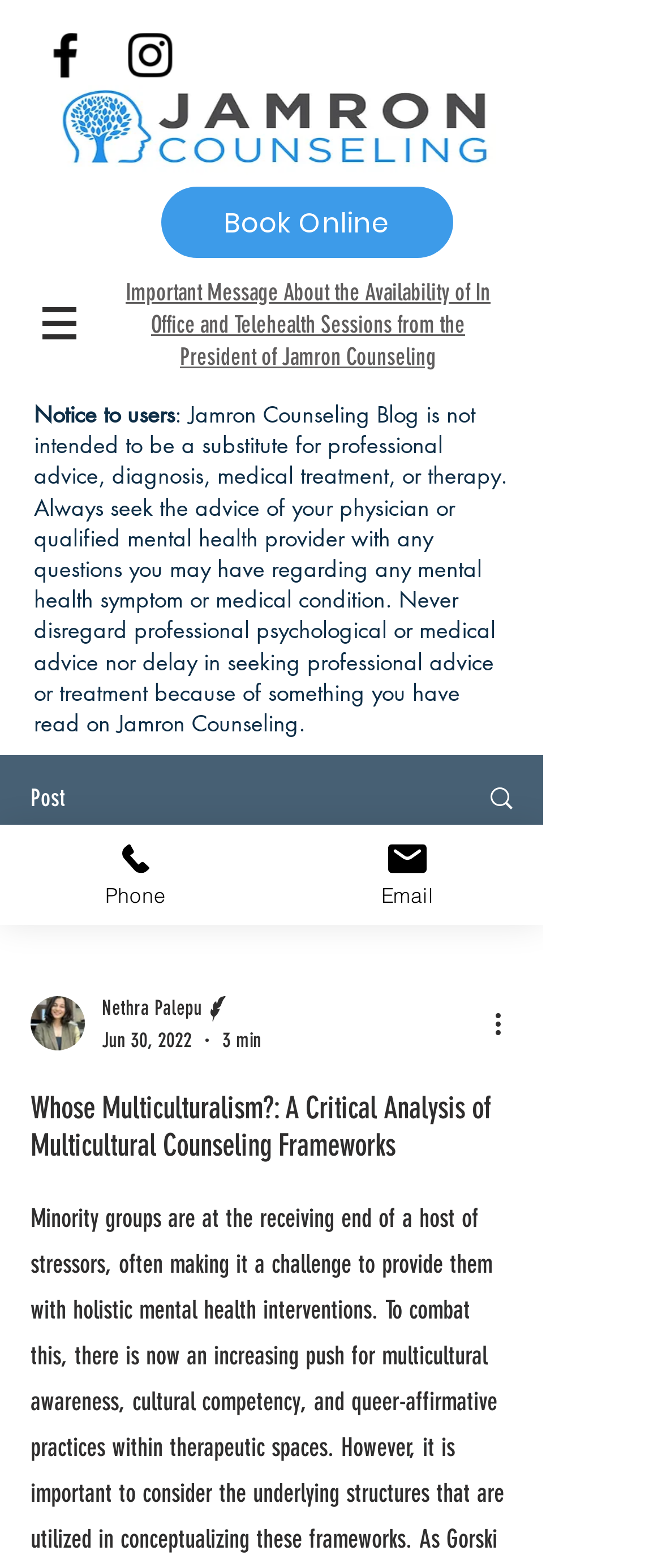Elaborate on the webpage's design and content in a detailed caption.

The webpage appears to be a blog post or article from Jamron Counseling, with a focus on multicultural counseling. At the top of the page, there is a social bar with links to Facebook and Instagram, represented by black icons. Below this, there is a prominent link to "Jamron Counseling" with a corresponding image.

To the right of this, there are two links: "Book Online" and a navigation menu labeled "Site". The navigation menu has a dropdown menu with an image of a hamburger icon.

The main content of the page begins with an important message from the president of Jamron Counseling, followed by a notice to users about the limitations of the blog's content. Below this, there is a heading that reads "Whose Multiculturalism?: A Critical Analysis of Multicultural Counseling Frameworks".

The article itself appears to be written by Nethra Palepu, with a writer's picture and a brief description of the author. The article is dated June 30, 2022, and is estimated to be a 3-minute read. There are also buttons to perform more actions, such as sharing or saving the article.

At the bottom of the page, there are links to contact the counseling service via phone or email, with corresponding images of a phone and an envelope.

Overall, the webpage is focused on presenting a specific article or blog post, with supporting information and links to related resources.